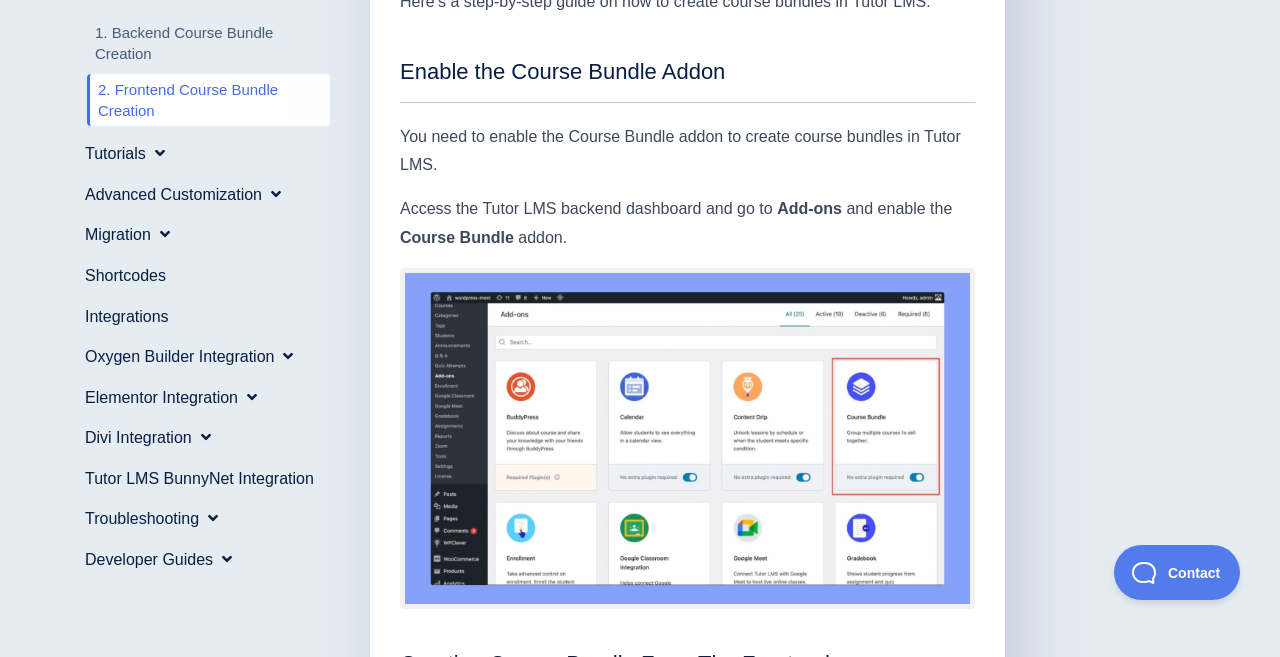Based on the provided description, "Developer Guides", find the bounding box of the corresponding UI element in the screenshot.

[0.066, 0.825, 0.27, 0.879]